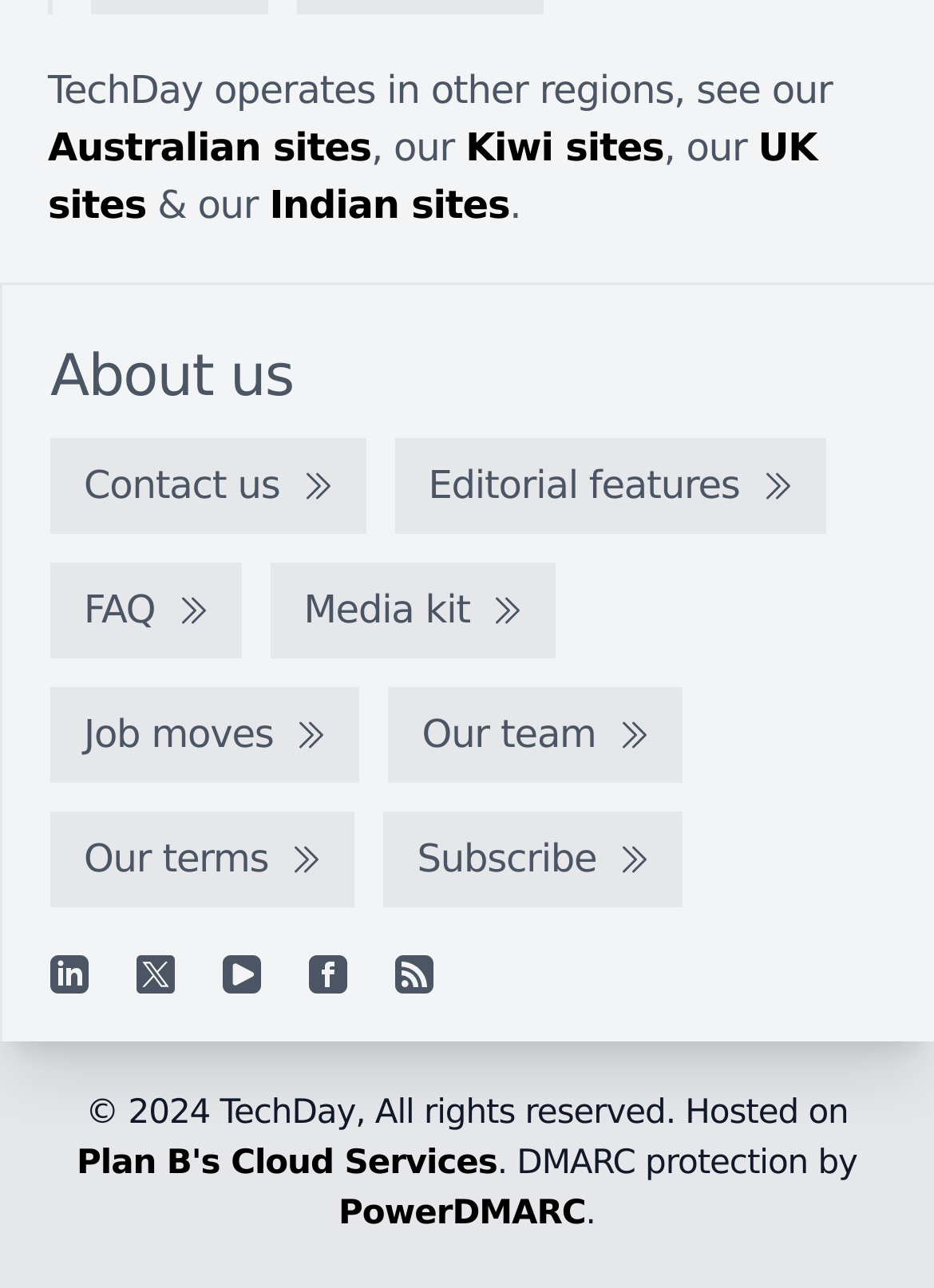What is the name of the company hosting the website?
Respond to the question with a well-detailed and thorough answer.

I found the name of the company hosting the website by looking at the footer section of the page, where it says 'Hosted on Plan B's Cloud Services'.